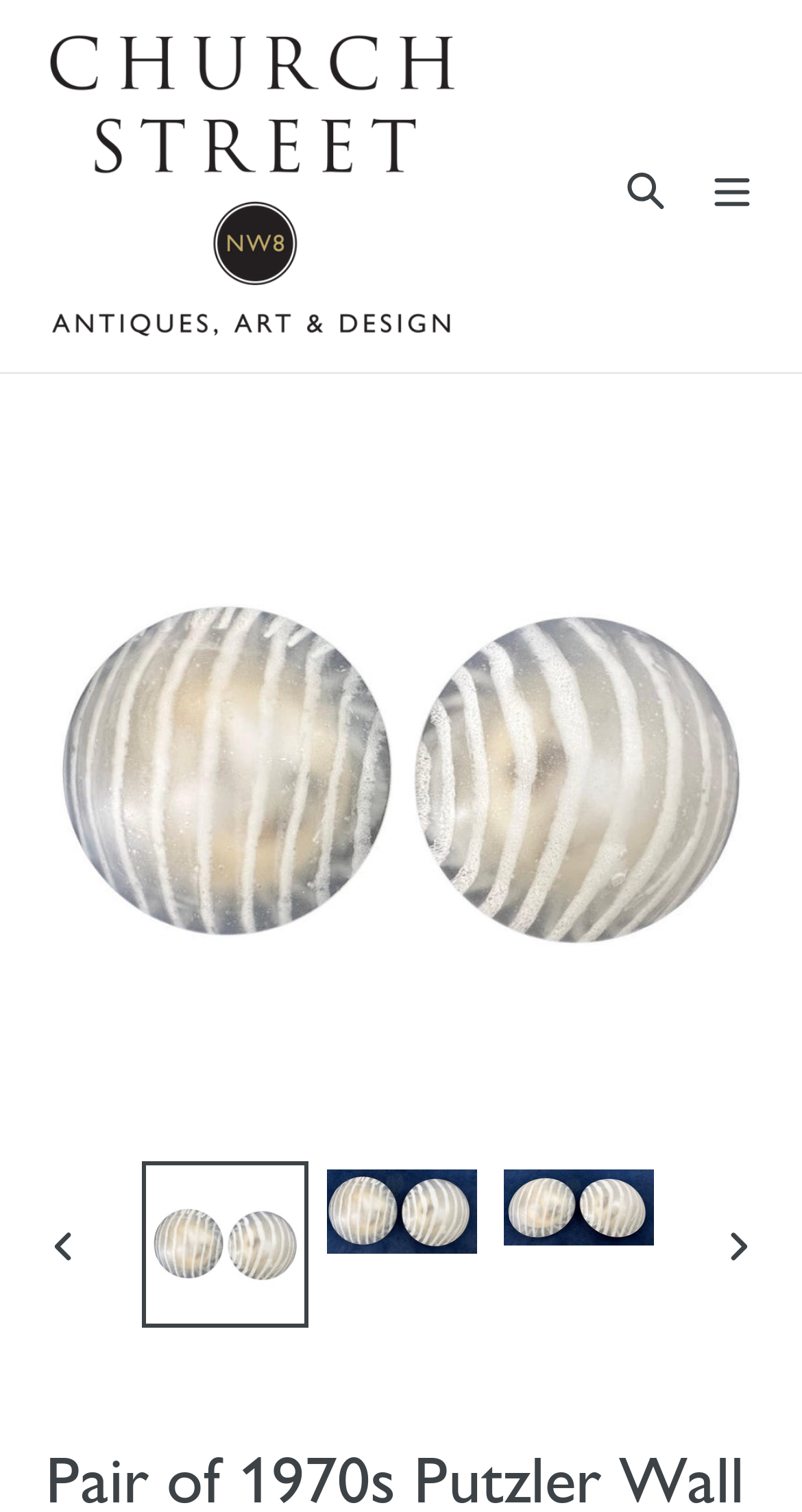Determine the bounding box coordinates of the clickable area required to perform the following instruction: "Load image into Gallery viewer". The coordinates should be represented as four float numbers between 0 and 1: [left, top, right, bottom].

[0.171, 0.761, 0.392, 0.885]